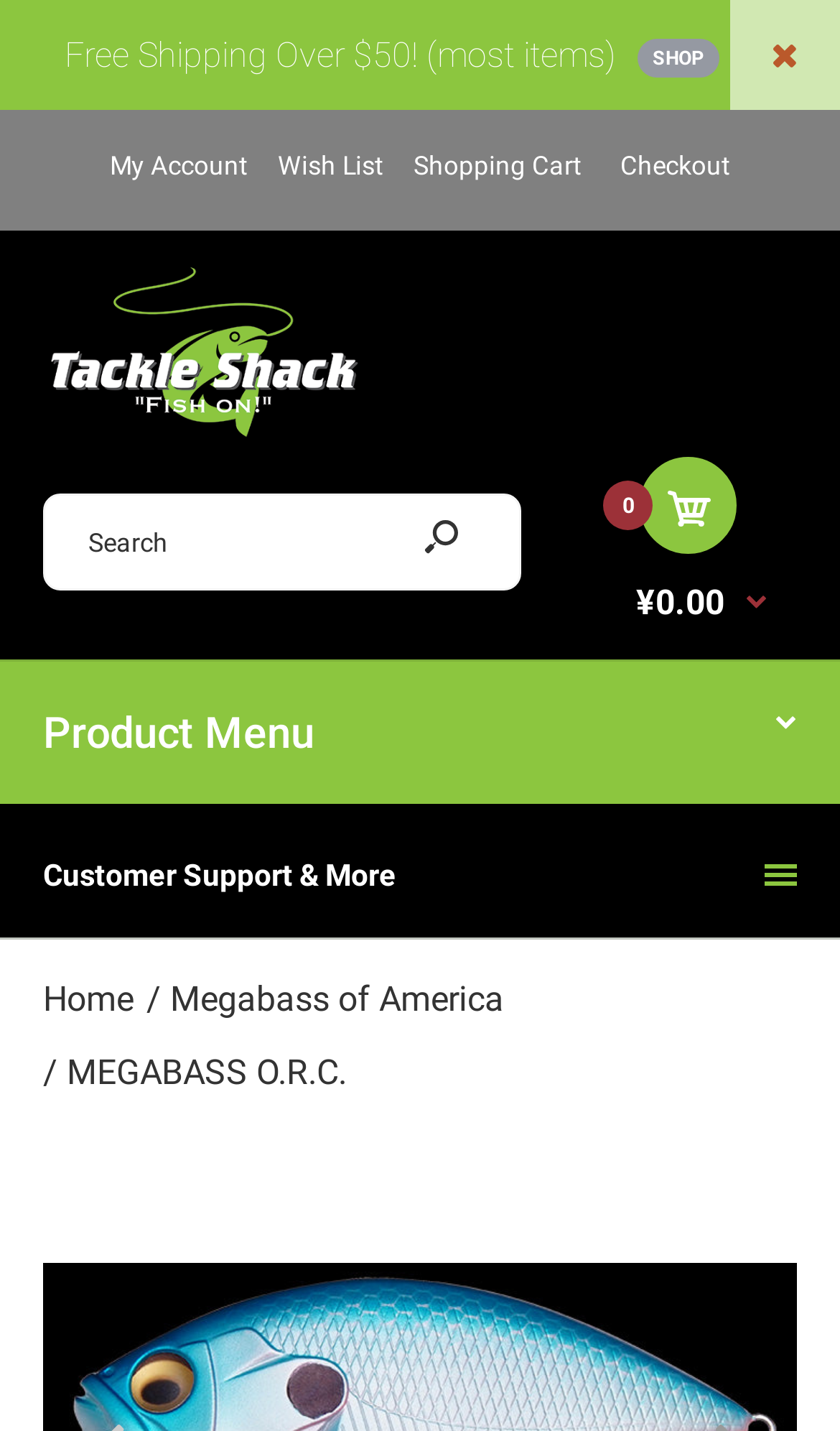Given the webpage screenshot and the description, determine the bounding box coordinates (top-left x, top-left y, bottom-right x, bottom-right y) that define the location of the UI element matching this description: Checkout

[0.738, 0.105, 0.869, 0.127]